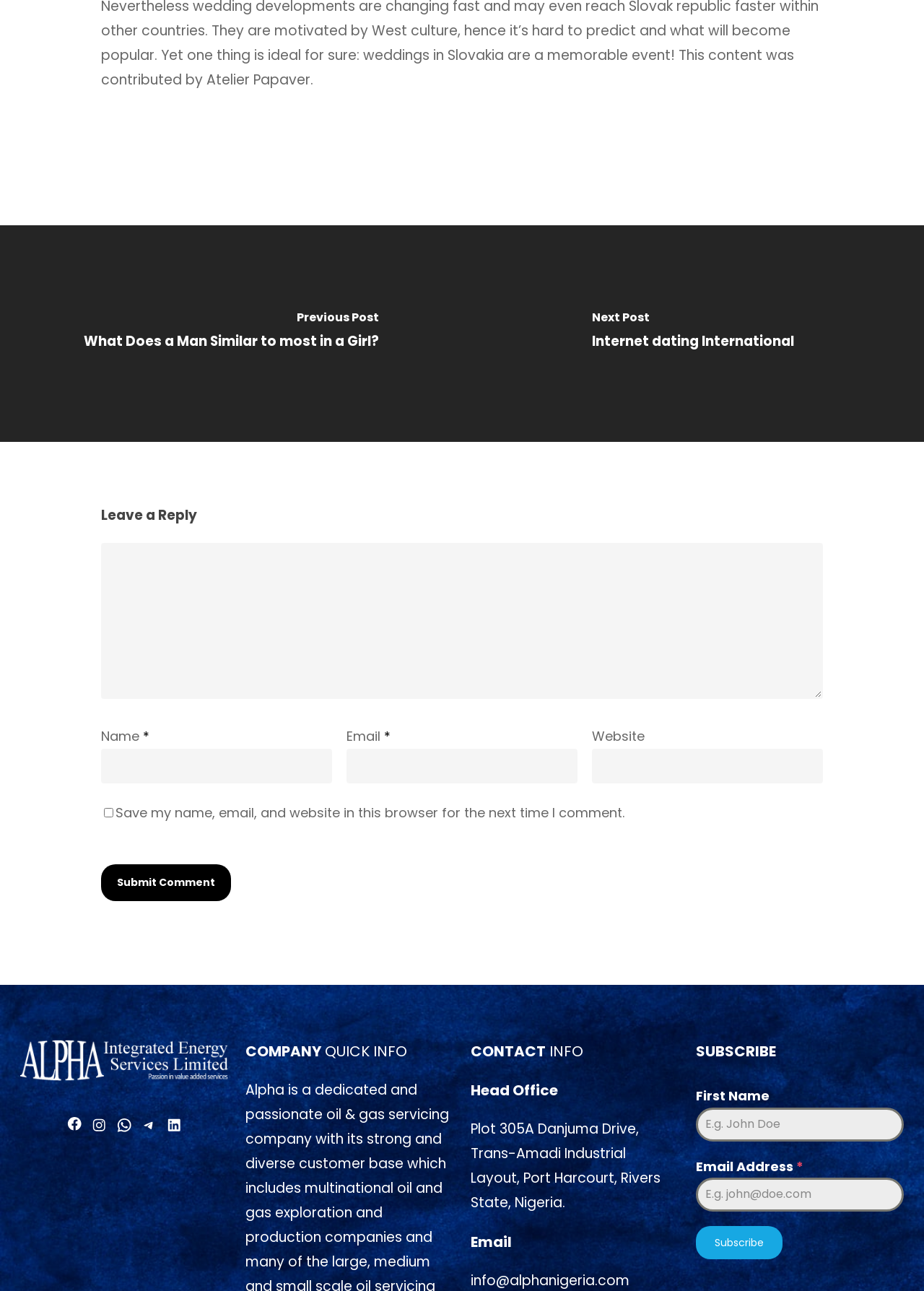Predict the bounding box of the UI element based on the description: "Terms & Conditions". The coordinates should be four float numbers between 0 and 1, formatted as [left, top, right, bottom].

None